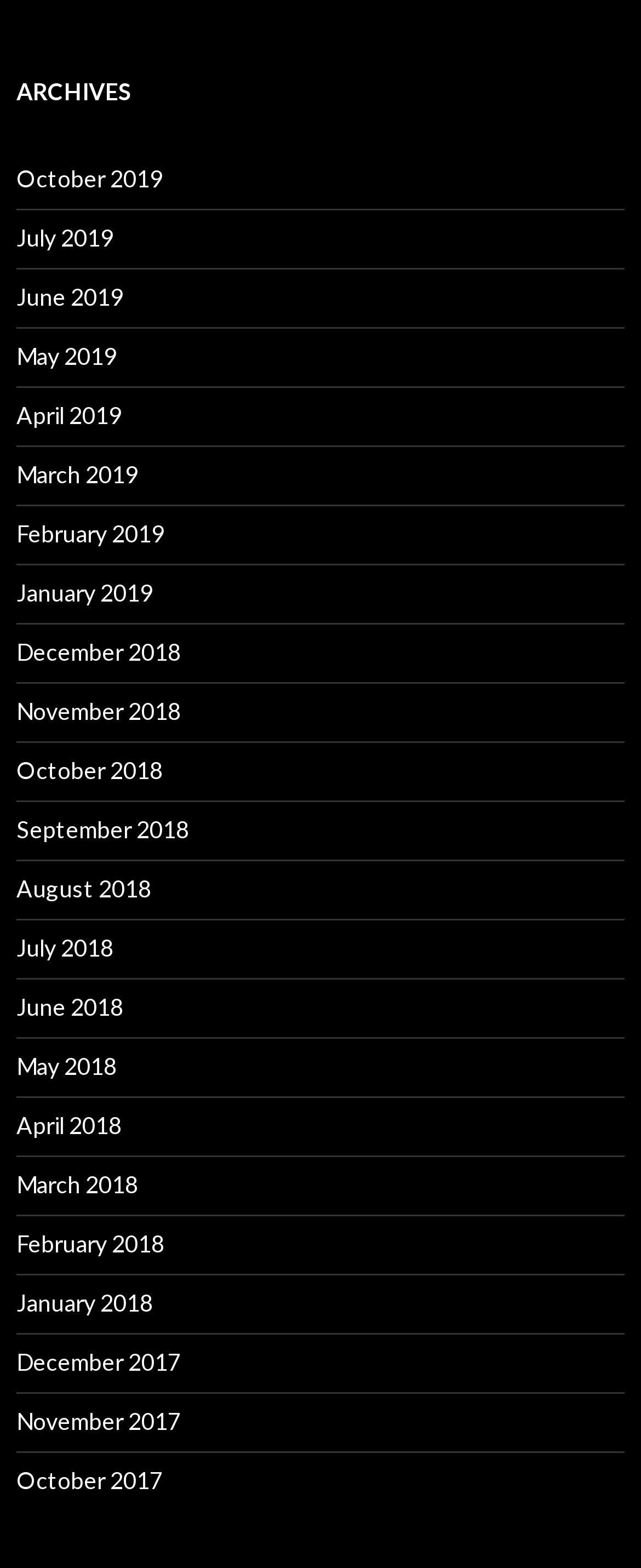Show the bounding box coordinates for the element that needs to be clicked to execute the following instruction: "view June 2019 archives". Provide the coordinates in the form of four float numbers between 0 and 1, i.e., [left, top, right, bottom].

[0.026, 0.18, 0.192, 0.198]